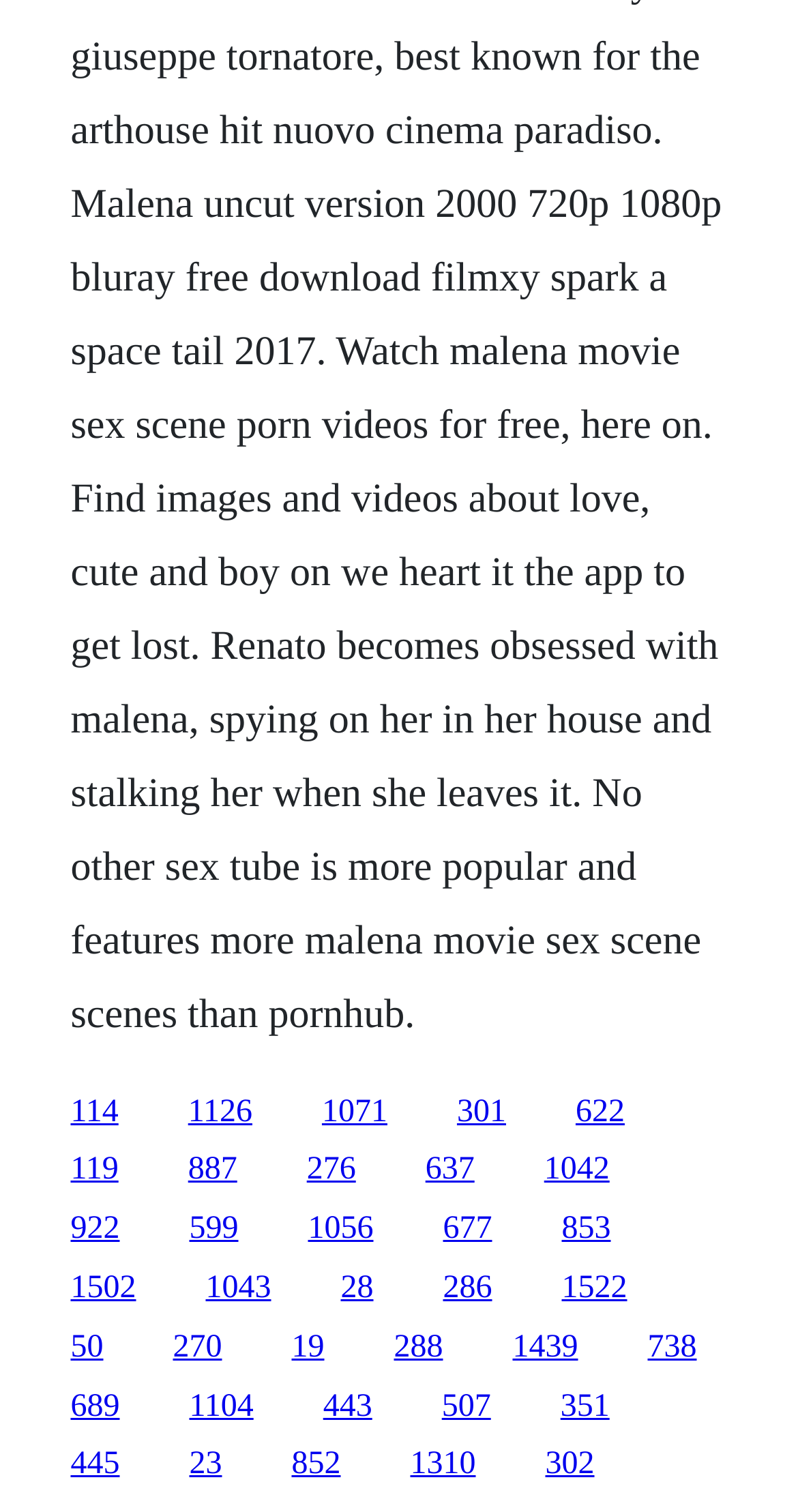Respond to the question below with a single word or phrase: Are all links aligned vertically?

No